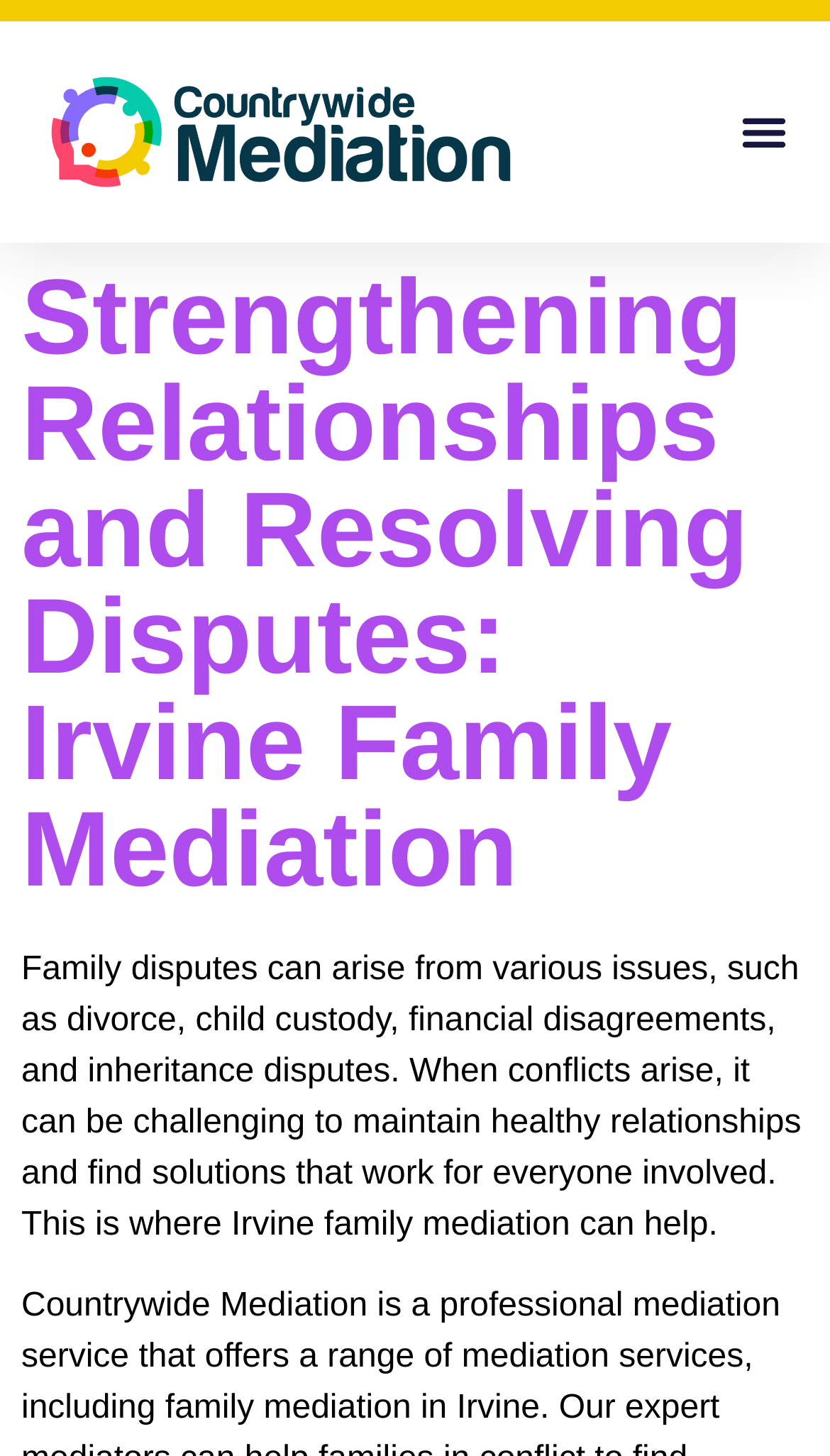Extract the main headline from the webpage and generate its text.

Strengthening Relationships and Resolving Disputes: Irvine Family Mediation